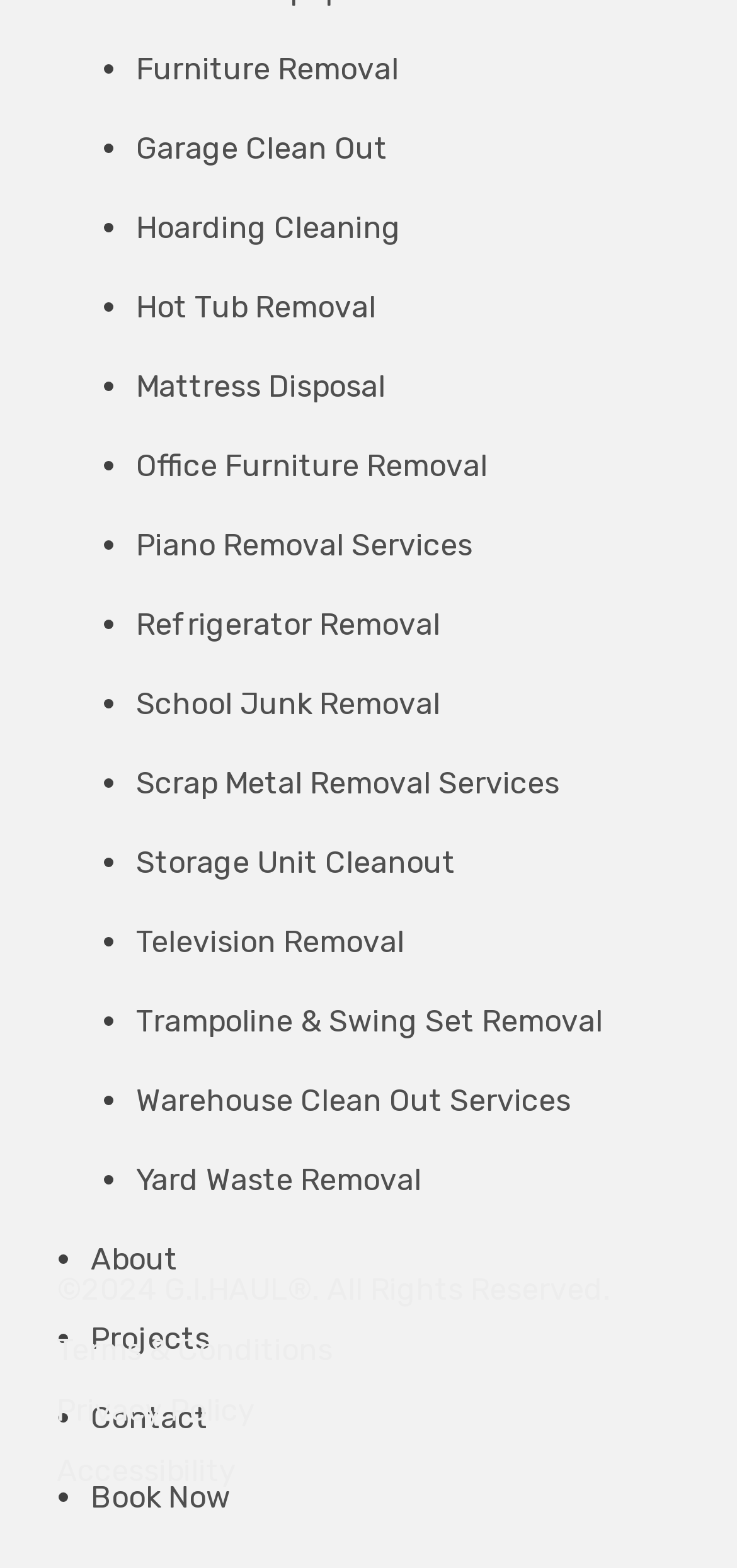Please mark the bounding box coordinates of the area that should be clicked to carry out the instruction: "Follow on Facebook".

[0.077, 0.75, 0.138, 0.778]